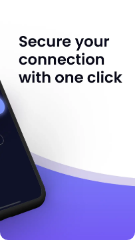Explain the image in a detailed way.

The image showcases a user-friendly interface of the VPN application, emphasizing the ease of securing your internet connection. The prominent text reads, "Secure your connection with one click," highlighting the application's simplicity and effectiveness in providing online security. This design is likely part of the promotional material for the app "Vpnify," which aims to offer users a straightforward solution to protect their online activities with minimal effort. The visual elements, including a sleek smartphone design, reinforce the modern and accessible approach to cybersecurity that the app embodies.